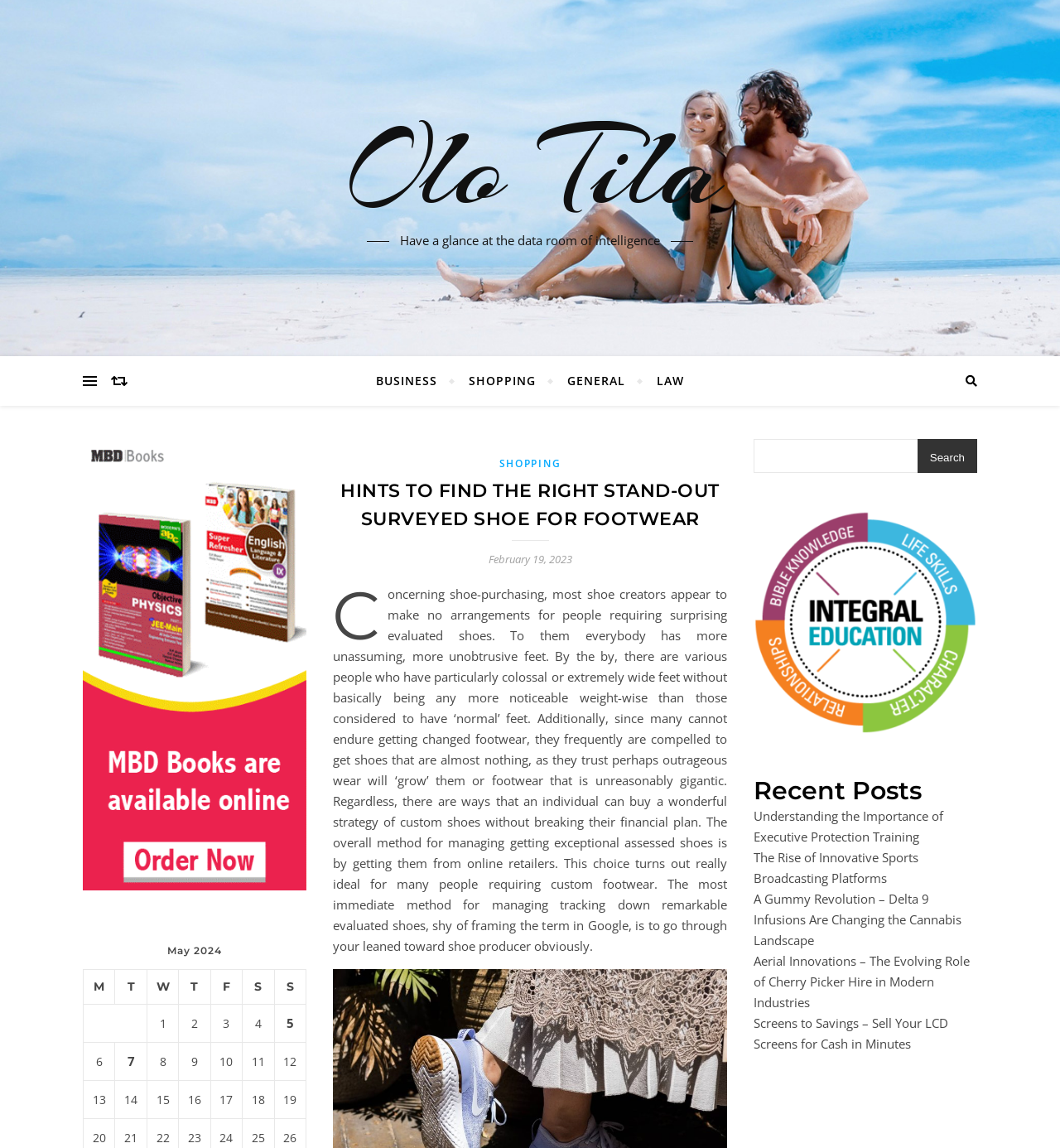Give a one-word or one-phrase response to the question:
How many columns are in the table?

7